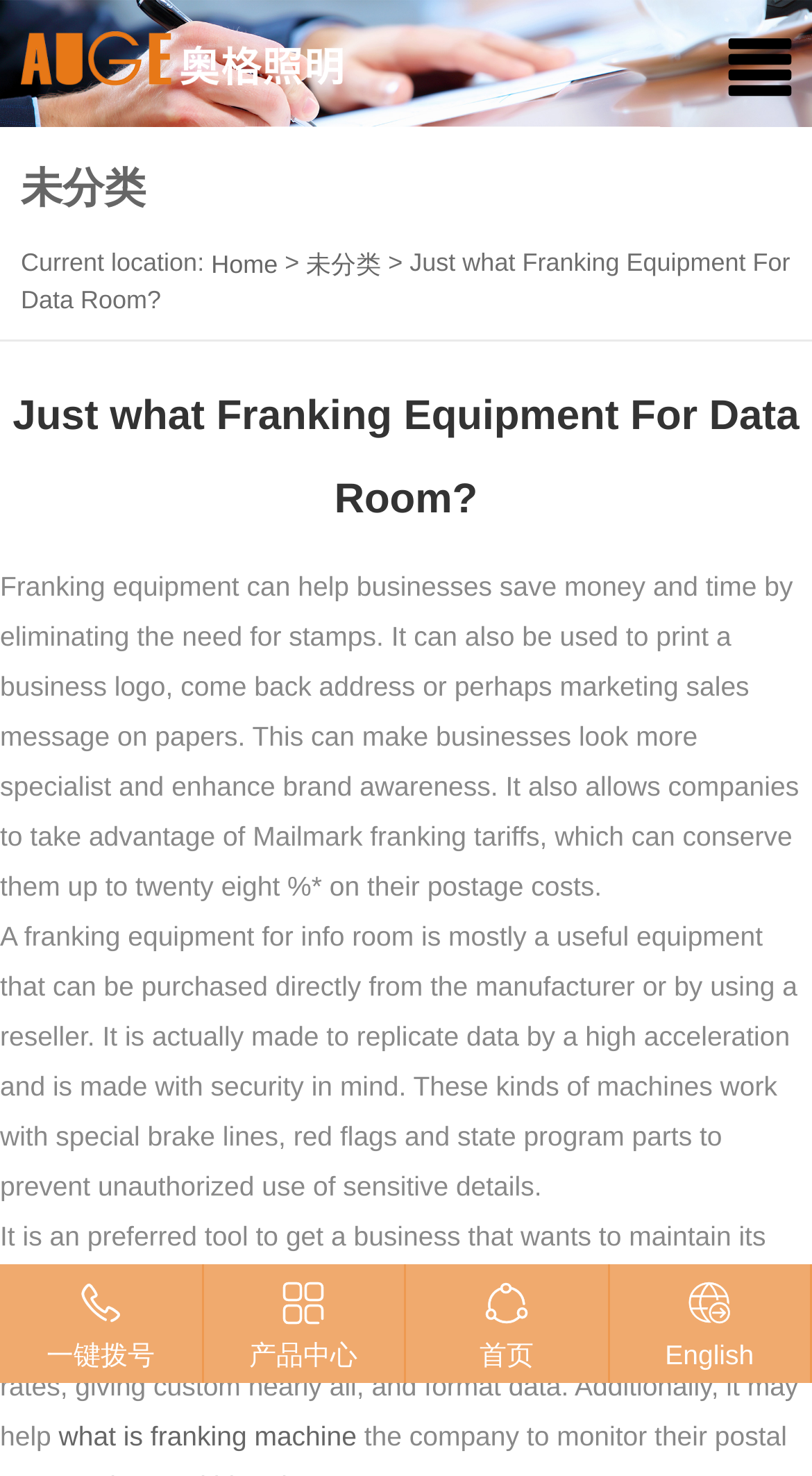Find the bounding box coordinates of the area that needs to be clicked in order to achieve the following instruction: "Click the '未分类' link". The coordinates should be specified as four float numbers between 0 and 1, i.e., [left, top, right, bottom].

[0.026, 0.113, 0.179, 0.144]